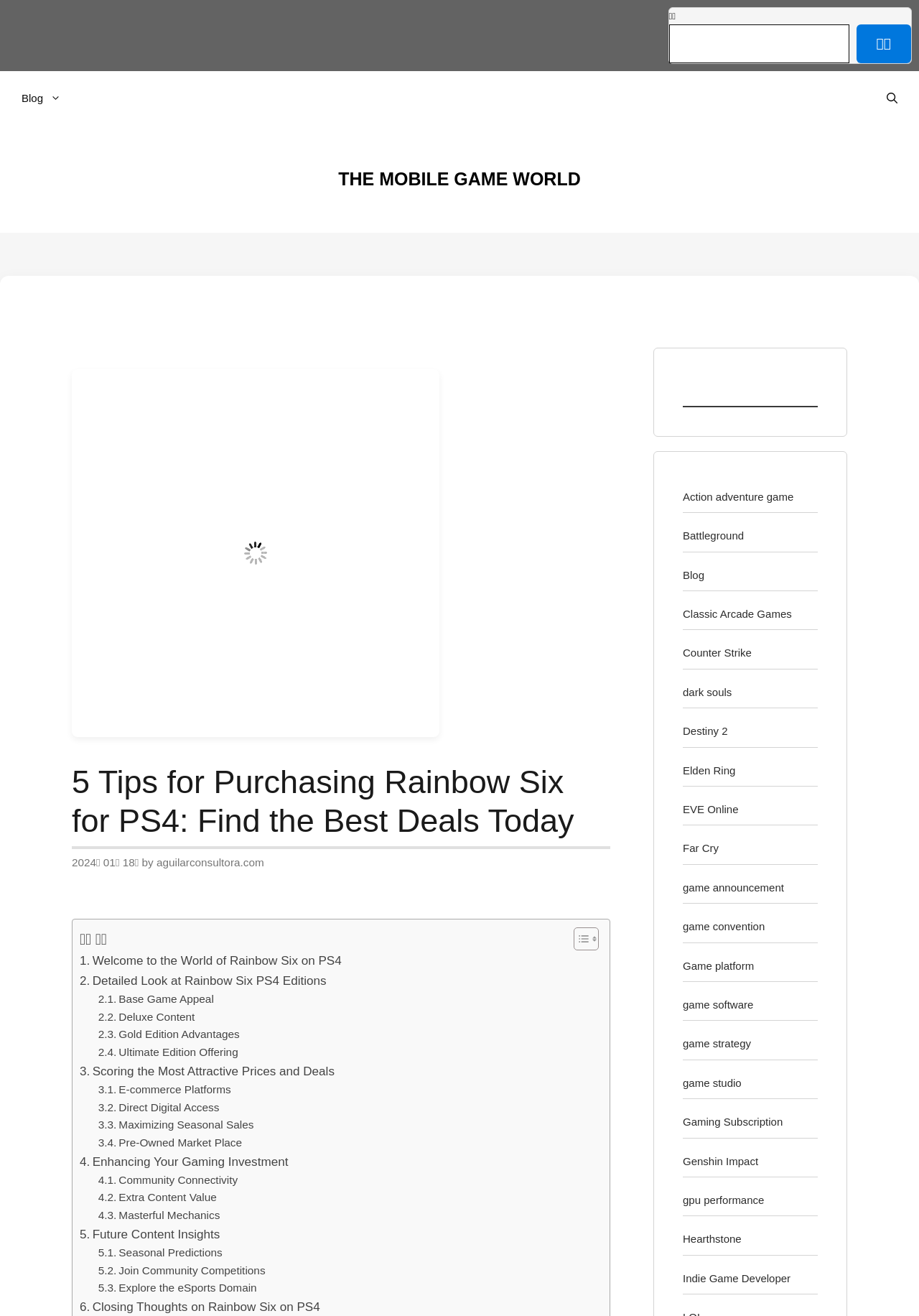What is the date of the article?
Please respond to the question with a detailed and well-explained answer.

I found the date of the article by looking at the time element, which contains a StaticText element with the text '2024년 01월 18일'. This suggests that this is the date of the article.